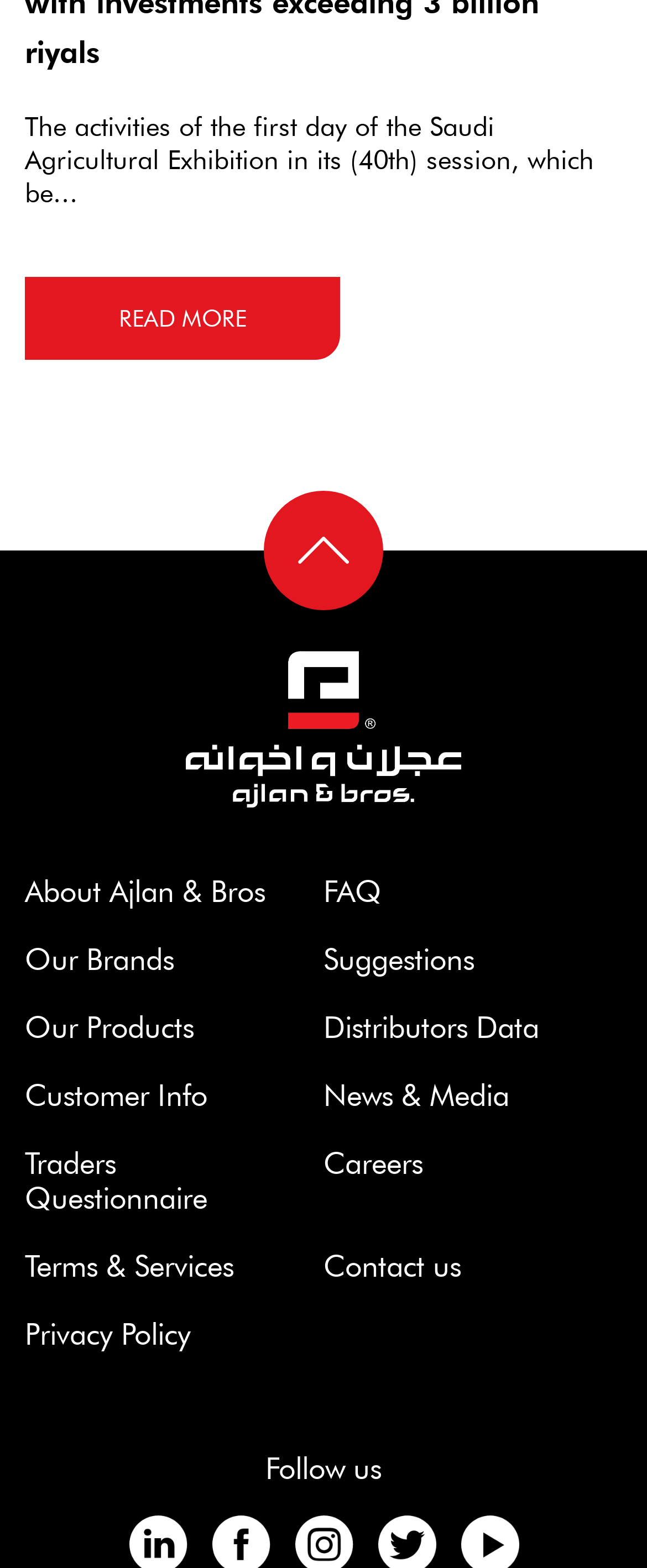Answer this question using a single word or a brief phrase:
What is the main topic of the first article?

Saudi Agricultural Exhibition